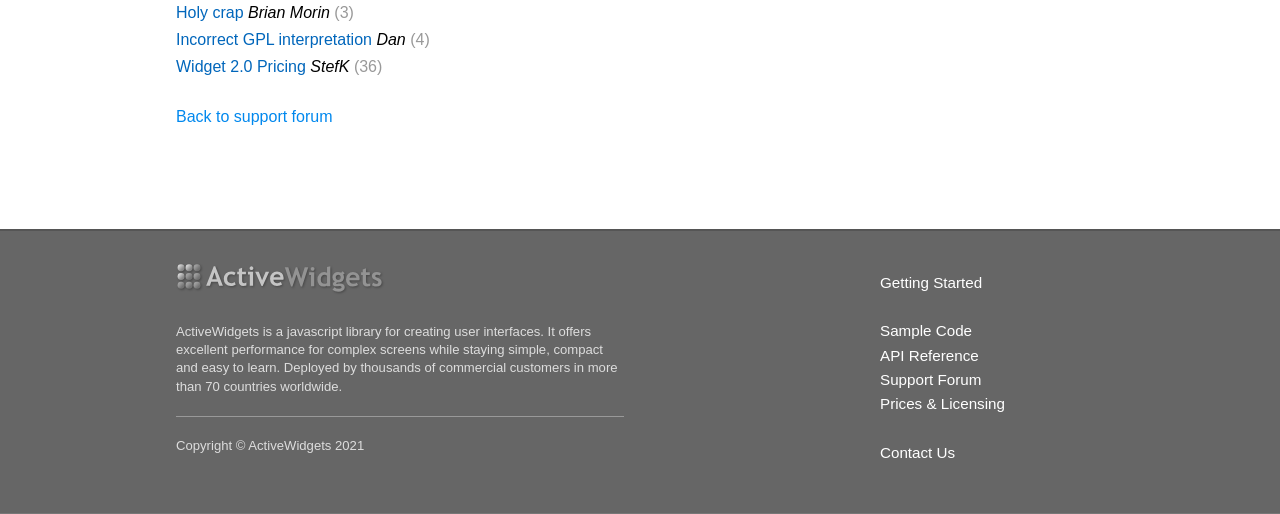Using the webpage screenshot, find the UI element described by Widget 2.0 Pricing. Provide the bounding box coordinates in the format (top-left x, top-left y, bottom-right x, bottom-right y), ensuring all values are floating point numbers between 0 and 1.

[0.138, 0.114, 0.239, 0.147]